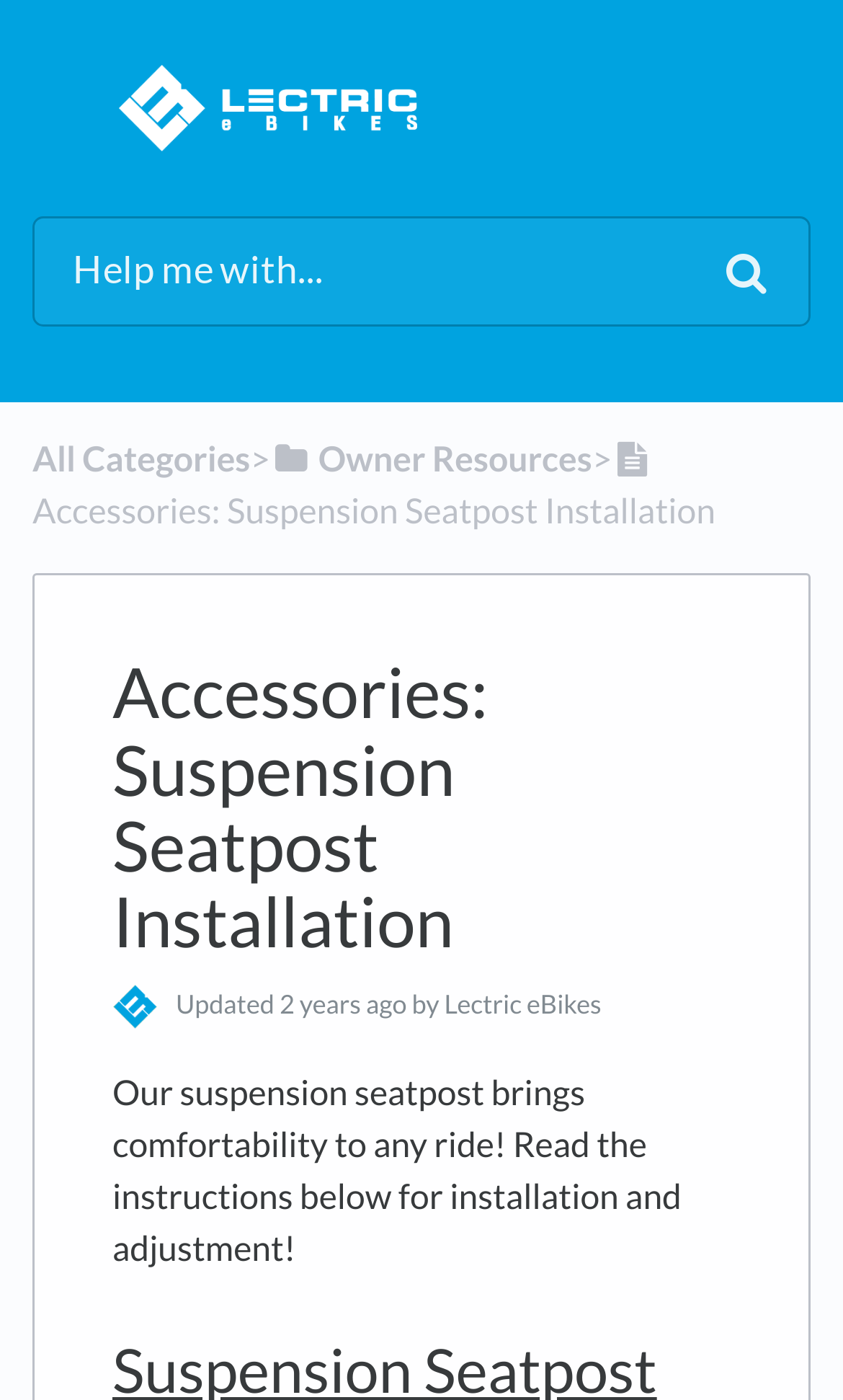What is the user supposed to do with the instructions on the webpage?
Can you provide a detailed and comprehensive answer to the question?

The user is supposed to read the instructions on the webpage for the installation and adjustment of the suspension seatpost, as stated in the text 'Read the instructions below for installation and adjustment!'.